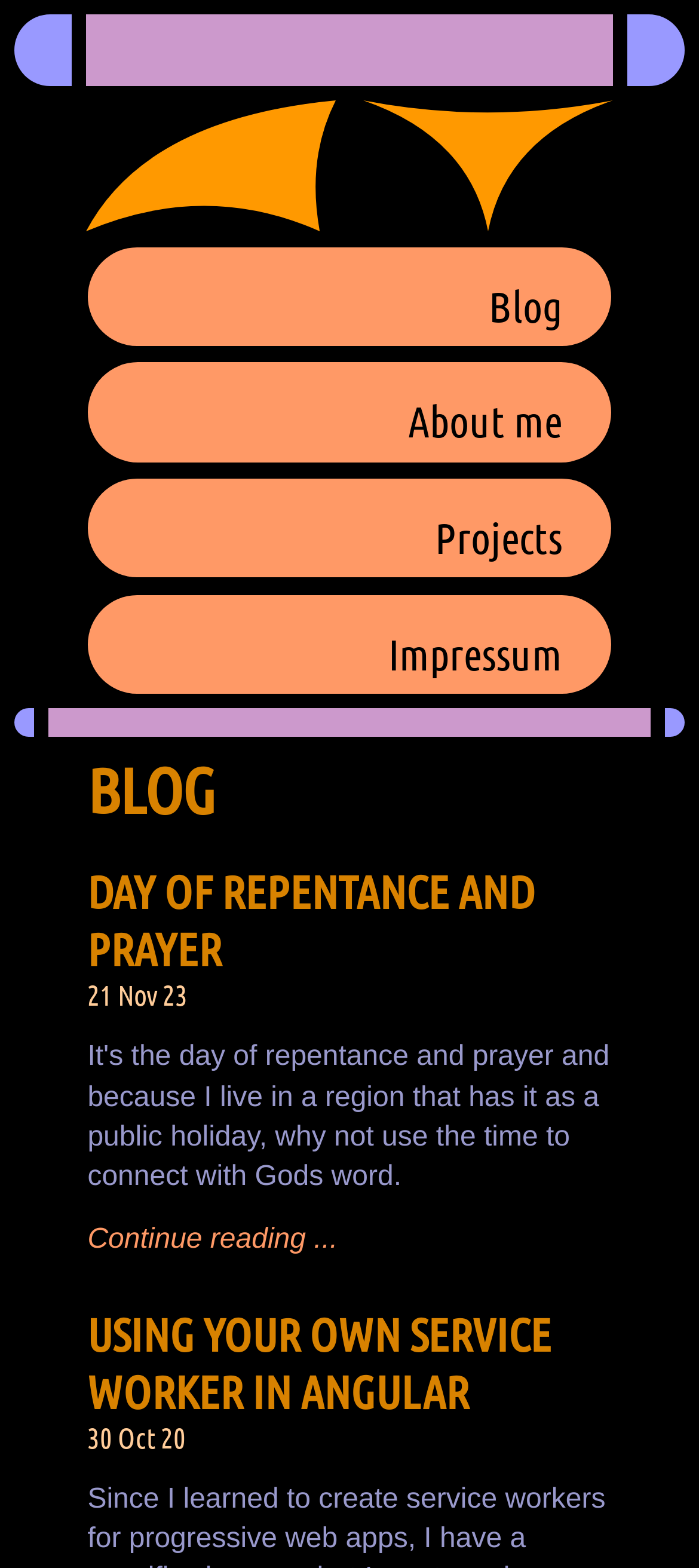Answer the following query with a single word or phrase:
What is the title of the first blog post?

DAY OF REPENTANCE AND PRAYER